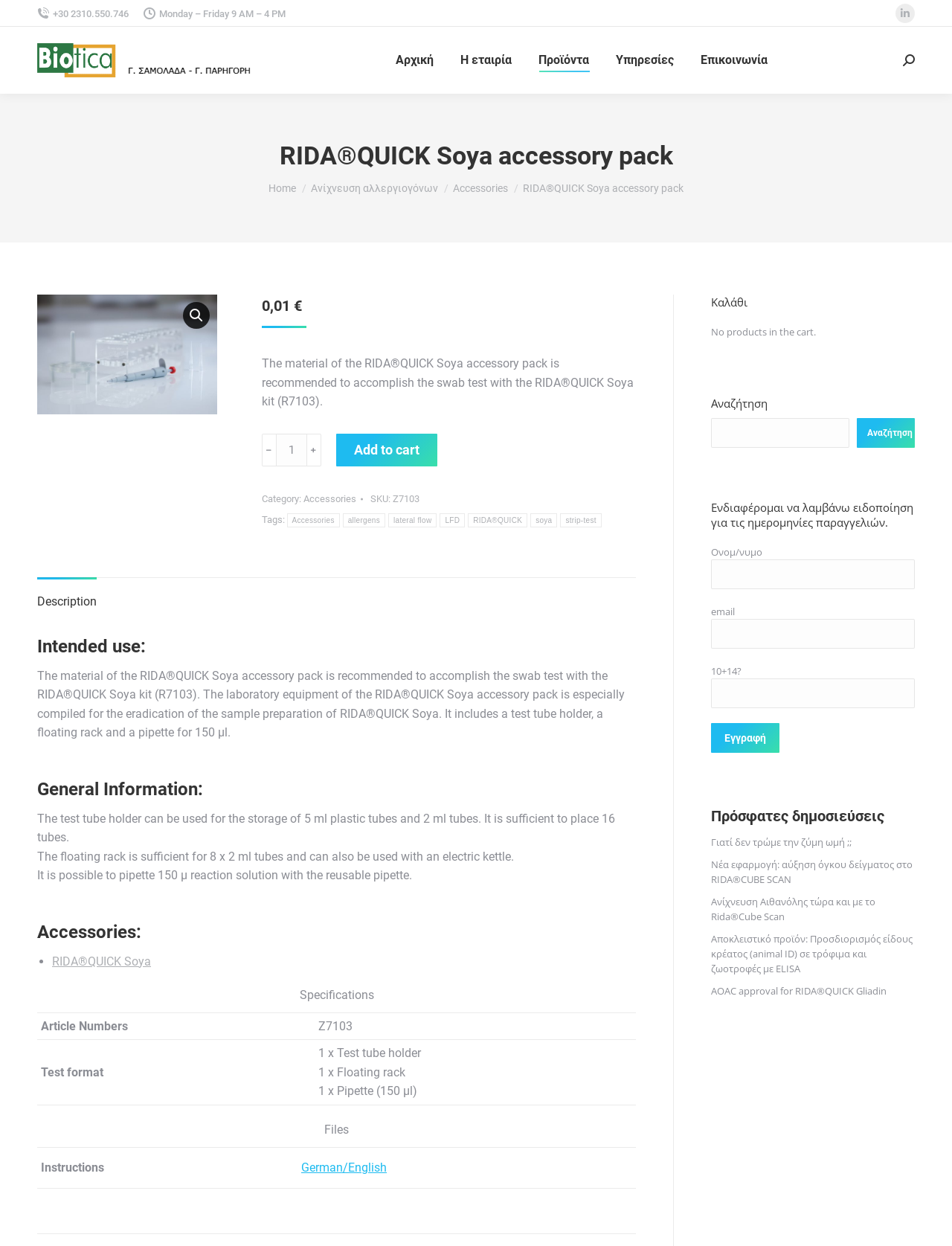Answer this question in one word or a short phrase: What is the function of the pipette in the accessory pack?

To pipette 150 μ reaction solution